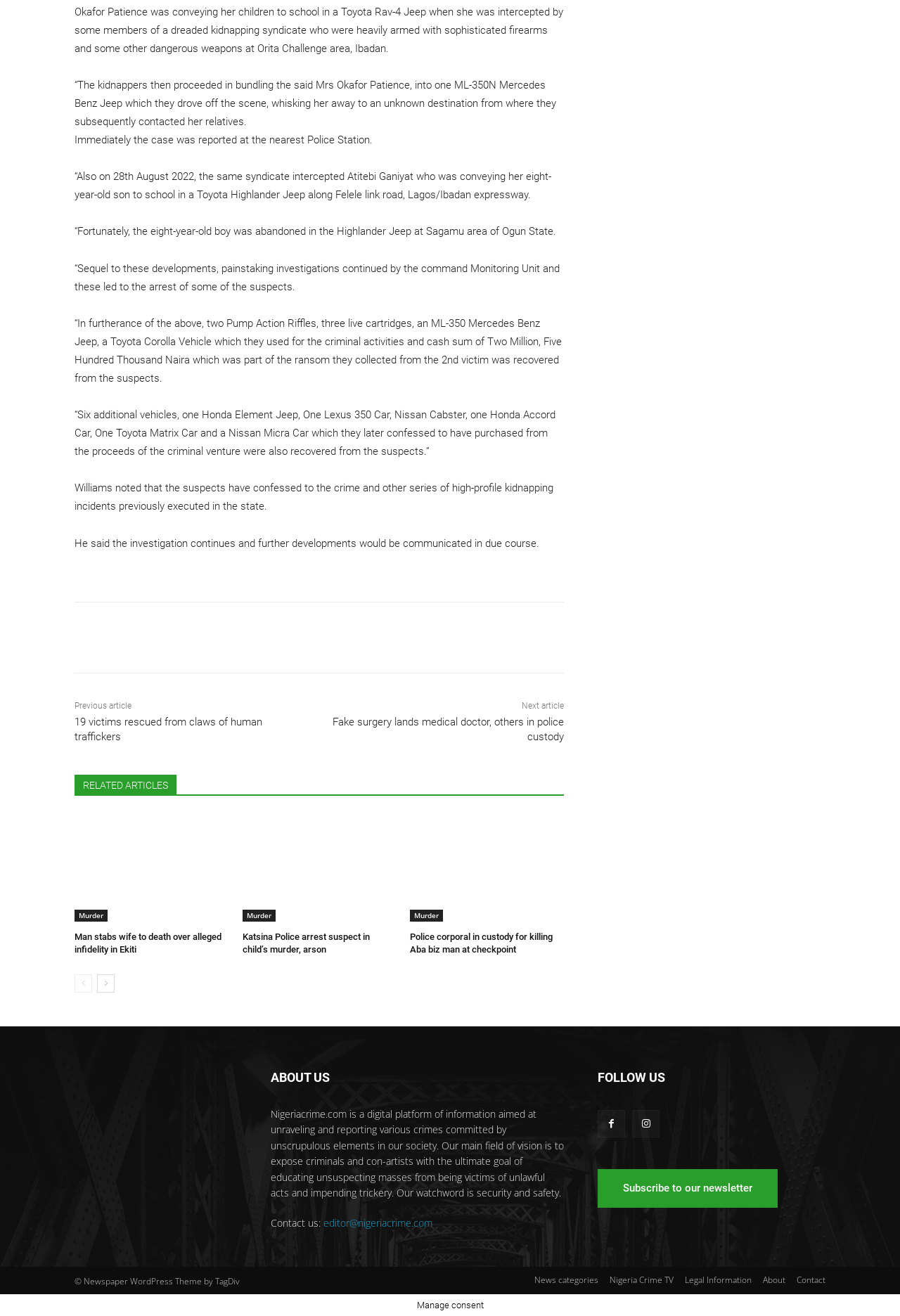Identify the bounding box coordinates of the section that should be clicked to achieve the task described: "Contact the editor".

[0.359, 0.924, 0.48, 0.935]